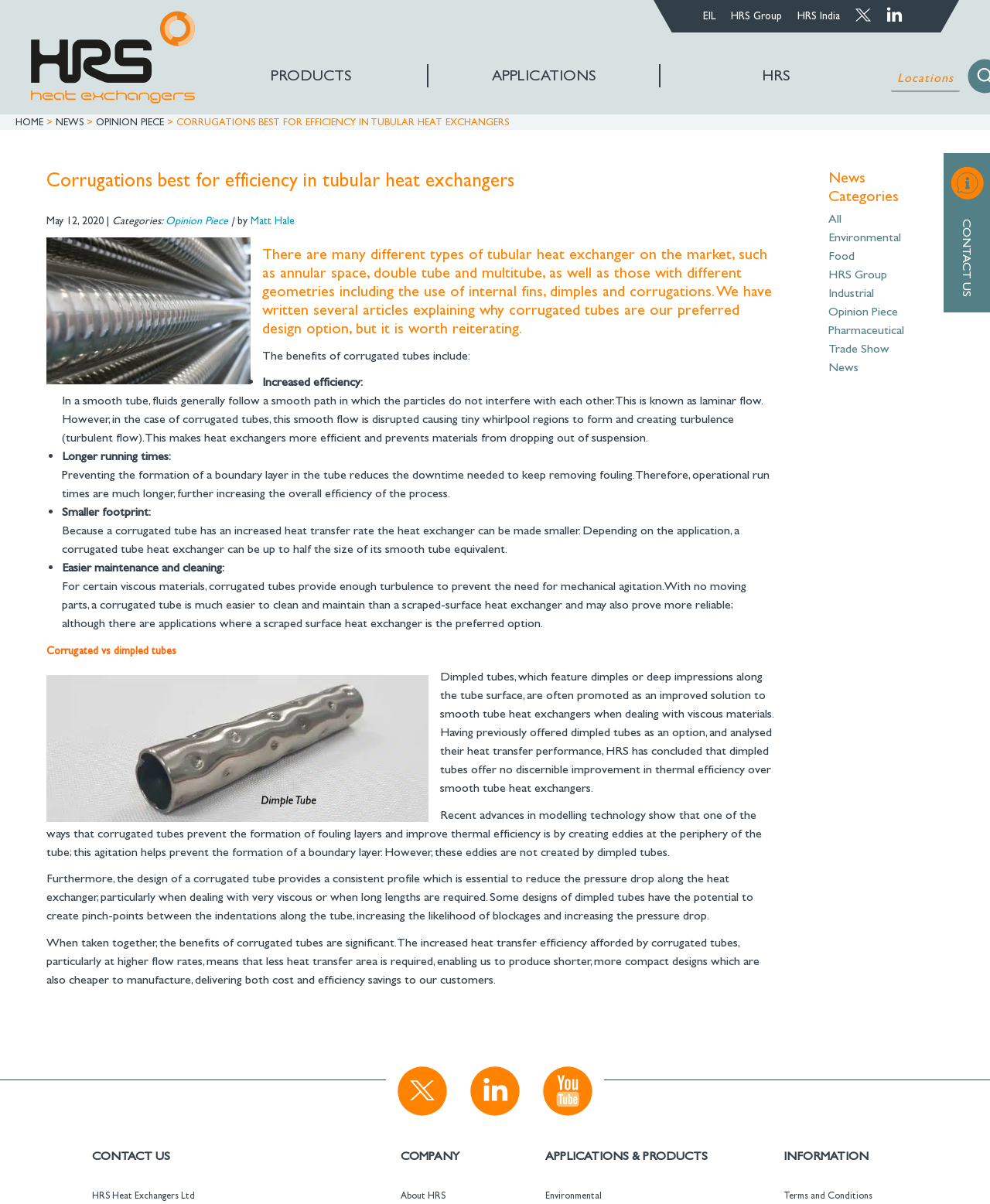Answer the question below in one word or phrase:
What is the benefit of corrugated tubes in terms of efficiency?

Increased efficiency